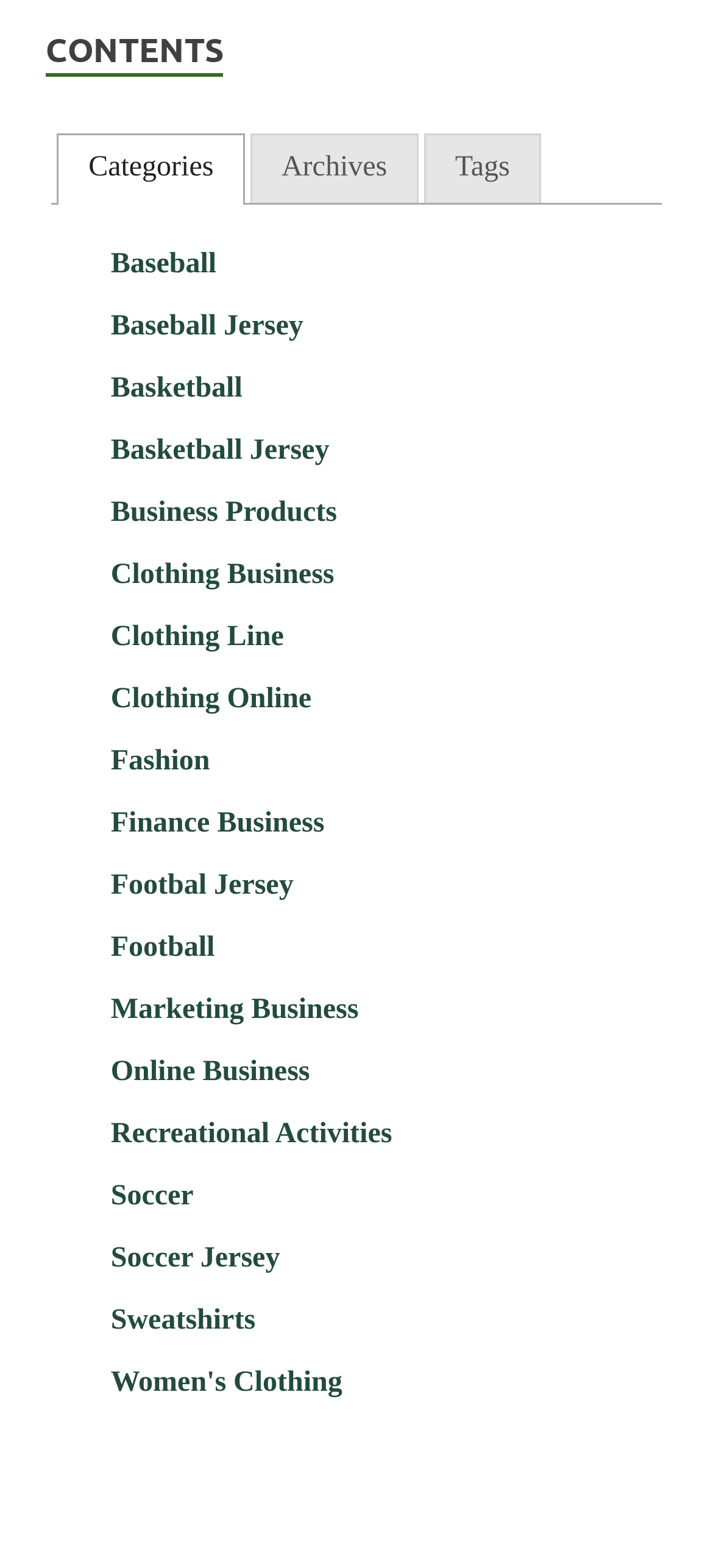Locate the UI element that matches the description Online Business in the webpage screenshot. Return the bounding box coordinates in the format (top-left x, top-left y, bottom-right x, bottom-right y), with values ranging from 0 to 1.

[0.155, 0.674, 0.435, 0.693]